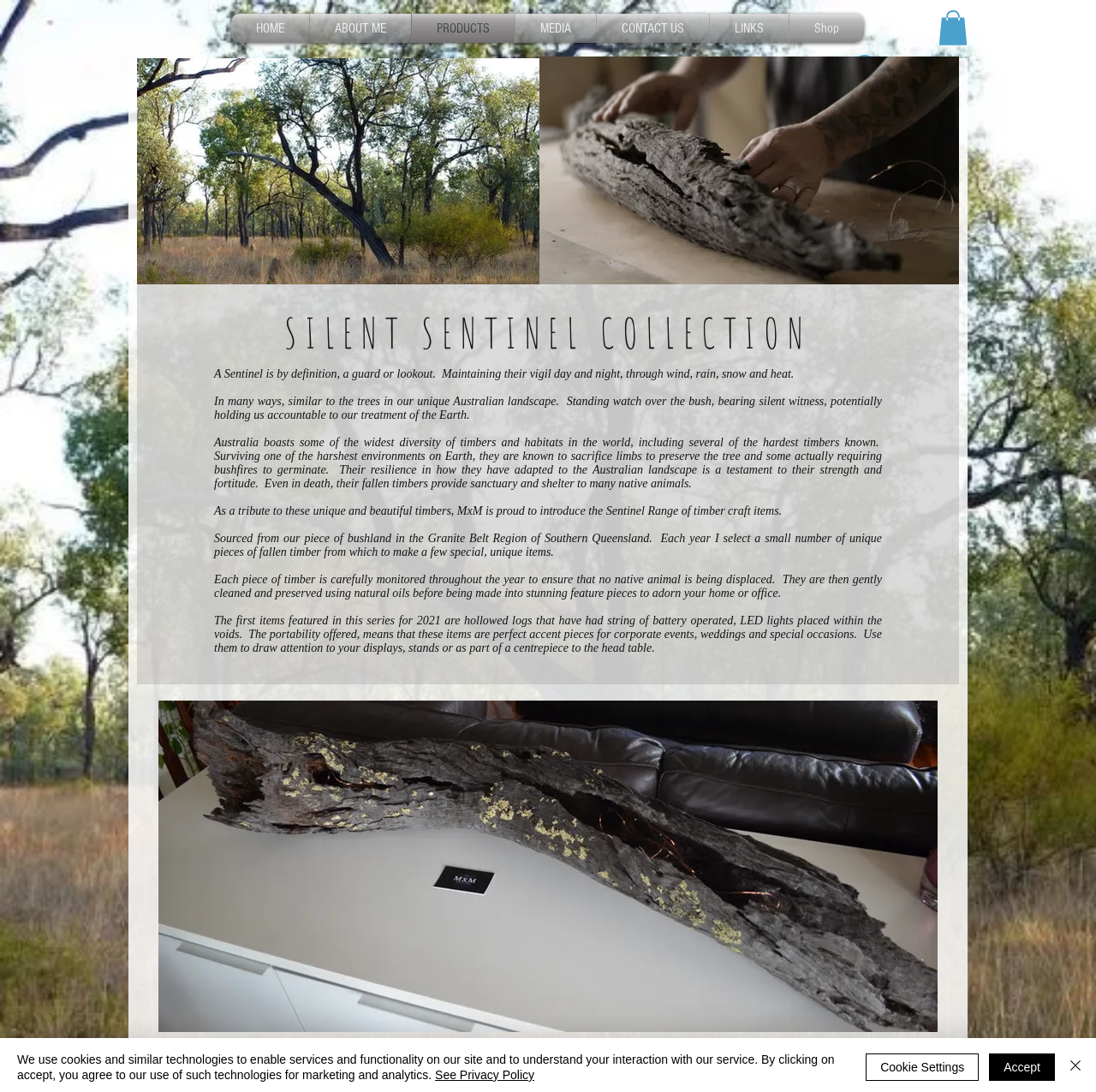Bounding box coordinates are to be given in the format (top-left x, top-left y, bottom-right x, bottom-right y). All values must be floating point numbers between 0 and 1. Provide the bounding box coordinate for the UI element described as: See Privacy Policy

[0.397, 0.978, 0.488, 0.99]